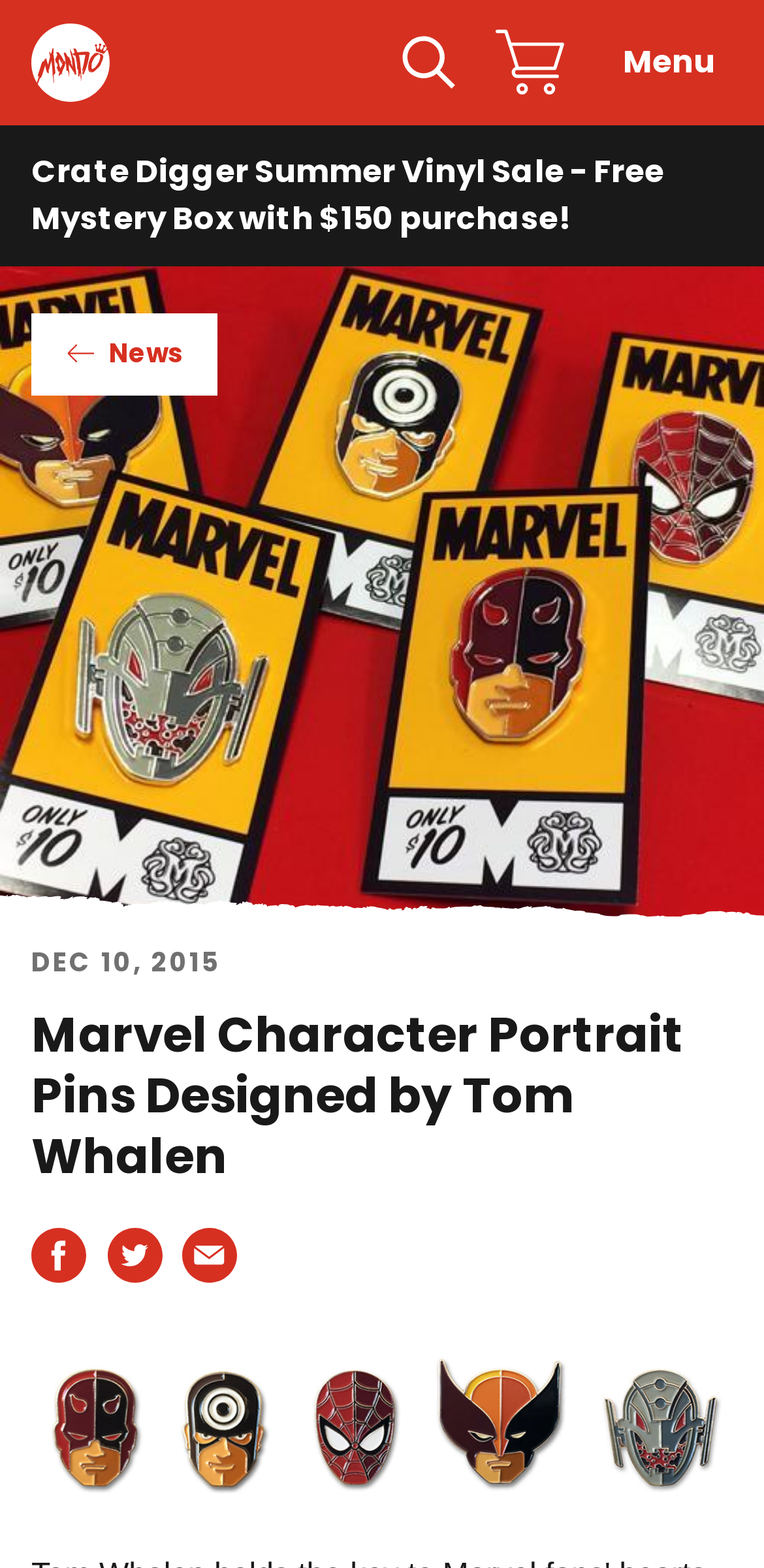Identify the bounding box coordinates for the region of the element that should be clicked to carry out the instruction: "Click the 'Mondo' link". The bounding box coordinates should be four float numbers between 0 and 1, i.e., [left, top, right, bottom].

[0.041, 0.015, 0.144, 0.065]